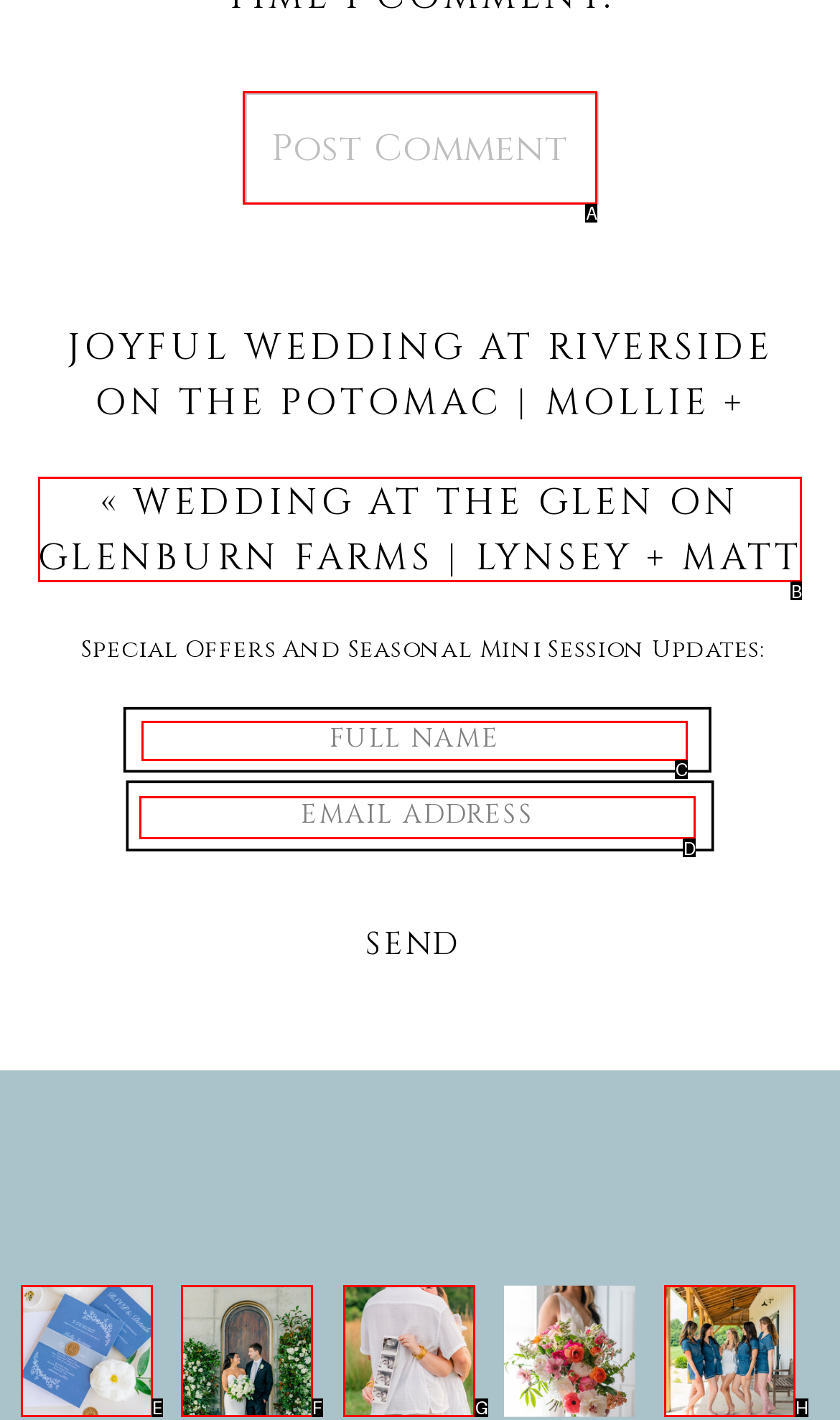Given the task: Enter your email address, tell me which HTML element to click on.
Answer with the letter of the correct option from the given choices.

D